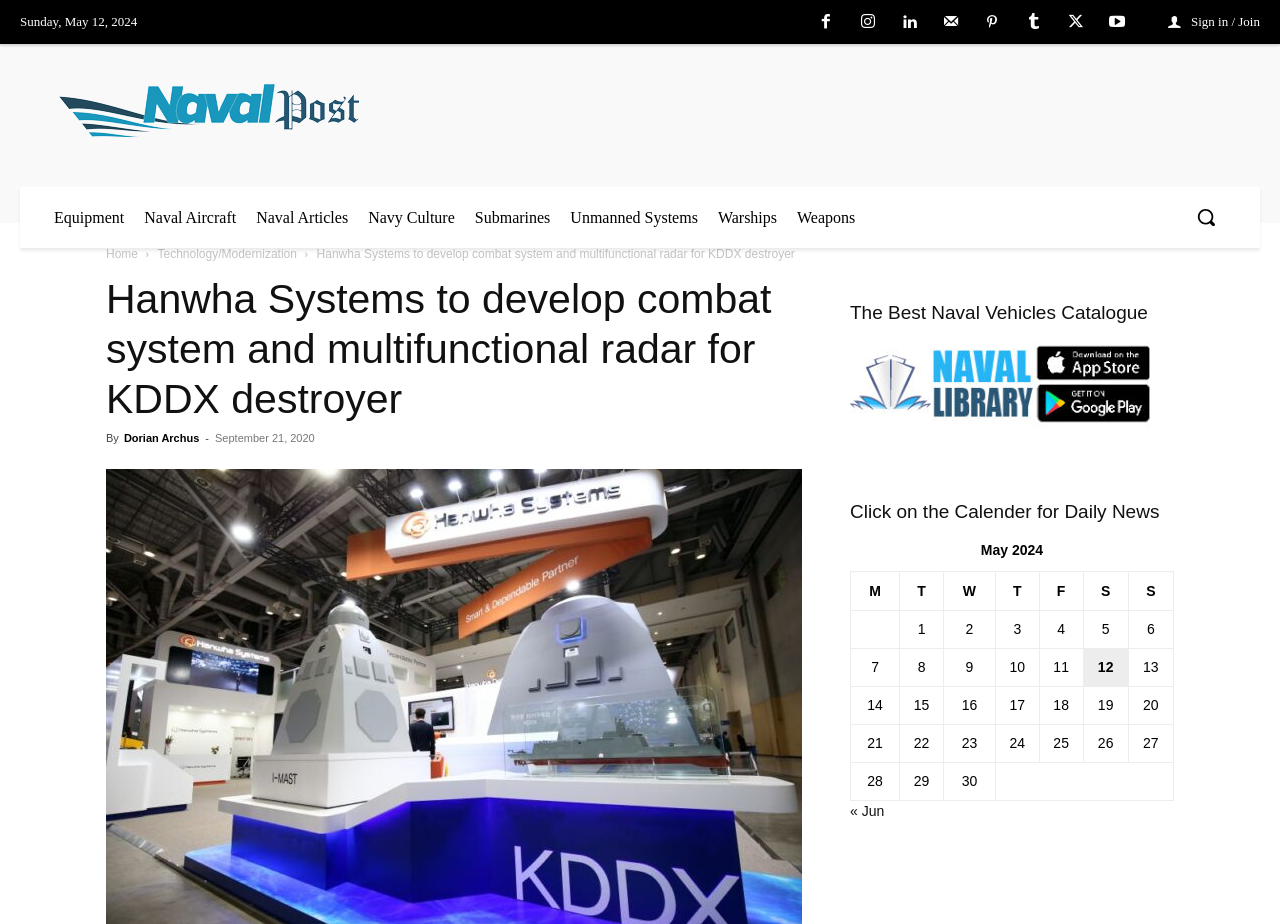What is the date displayed at the top of the webpage?
Answer the question with a thorough and detailed explanation.

I found the date 'Sunday, May 12, 2024' at the top of the webpage, which is displayed as a static text element.